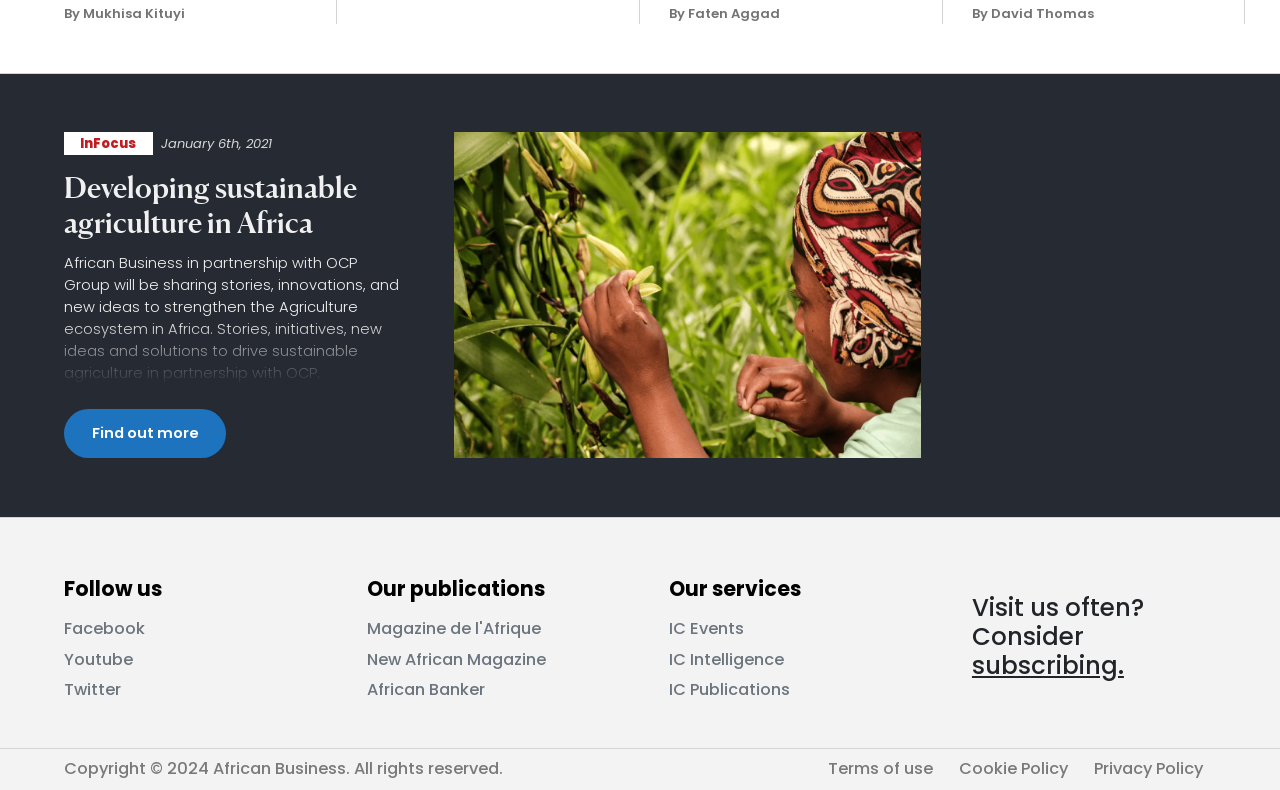Please provide the bounding box coordinates for the element that needs to be clicked to perform the instruction: "Read Magazine de l'Afrique". The coordinates must consist of four float numbers between 0 and 1, formatted as [left, top, right, bottom].

[0.286, 0.781, 0.422, 0.81]